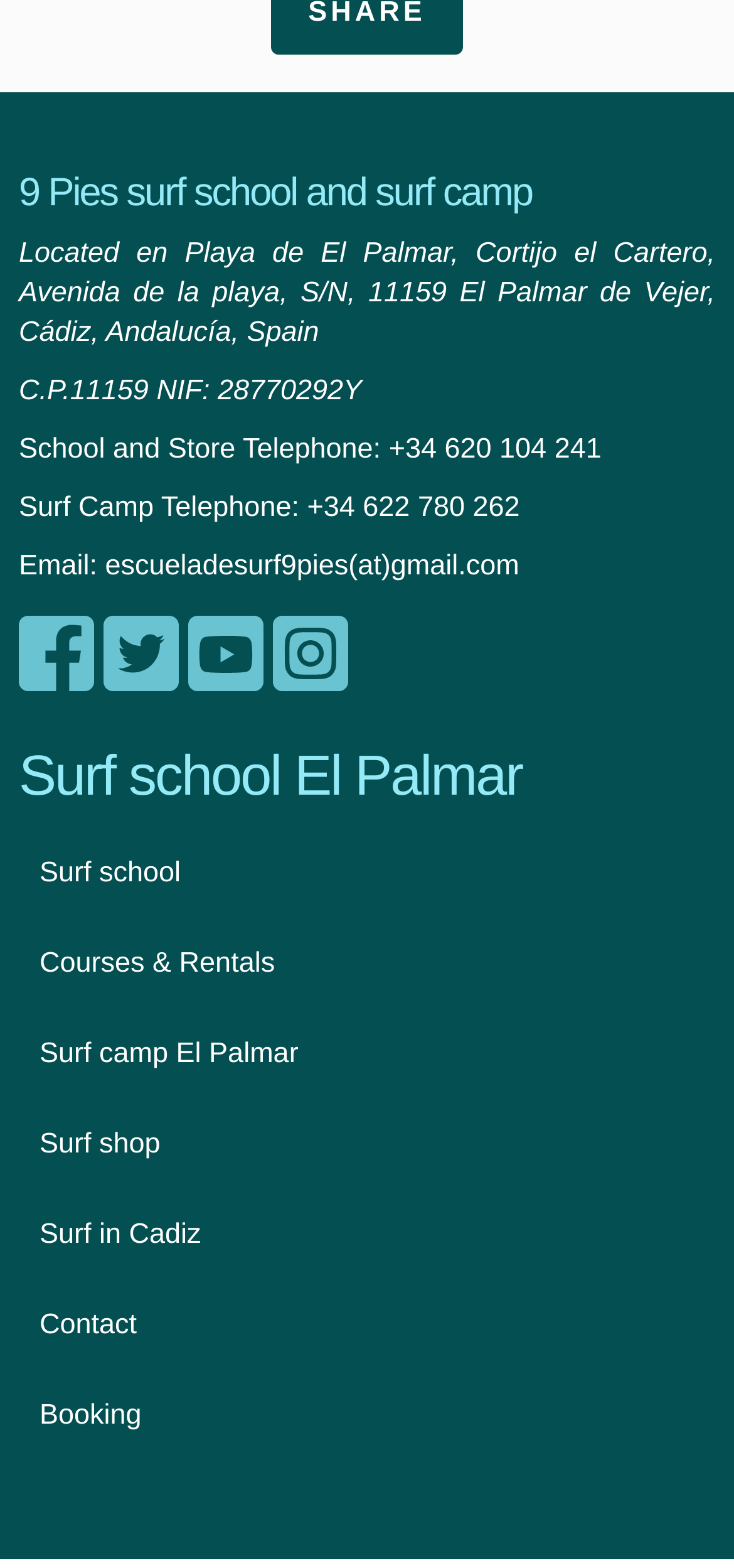Can you identify the bounding box coordinates of the clickable region needed to carry out this instruction: 'Follow 9 Pies on facebook'? The coordinates should be four float numbers within the range of 0 to 1, stated as [left, top, right, bottom].

[0.026, 0.388, 0.128, 0.446]